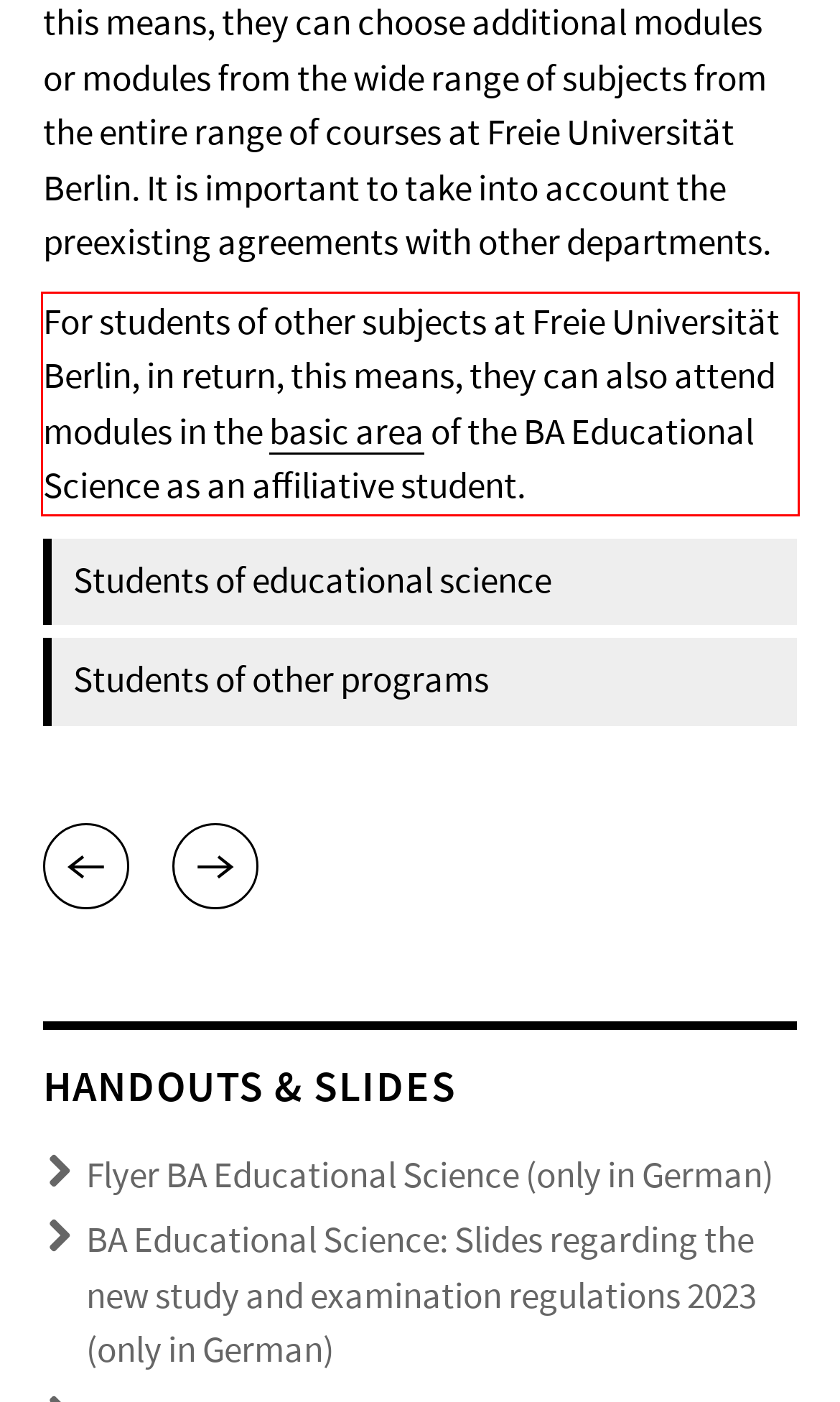Your task is to recognize and extract the text content from the UI element enclosed in the red bounding box on the webpage screenshot.

For students of other subjects at Freie Universität Berlin, in return, this means, they can also attend modules in the basic area of the BA Educational Science as an affiliative student.